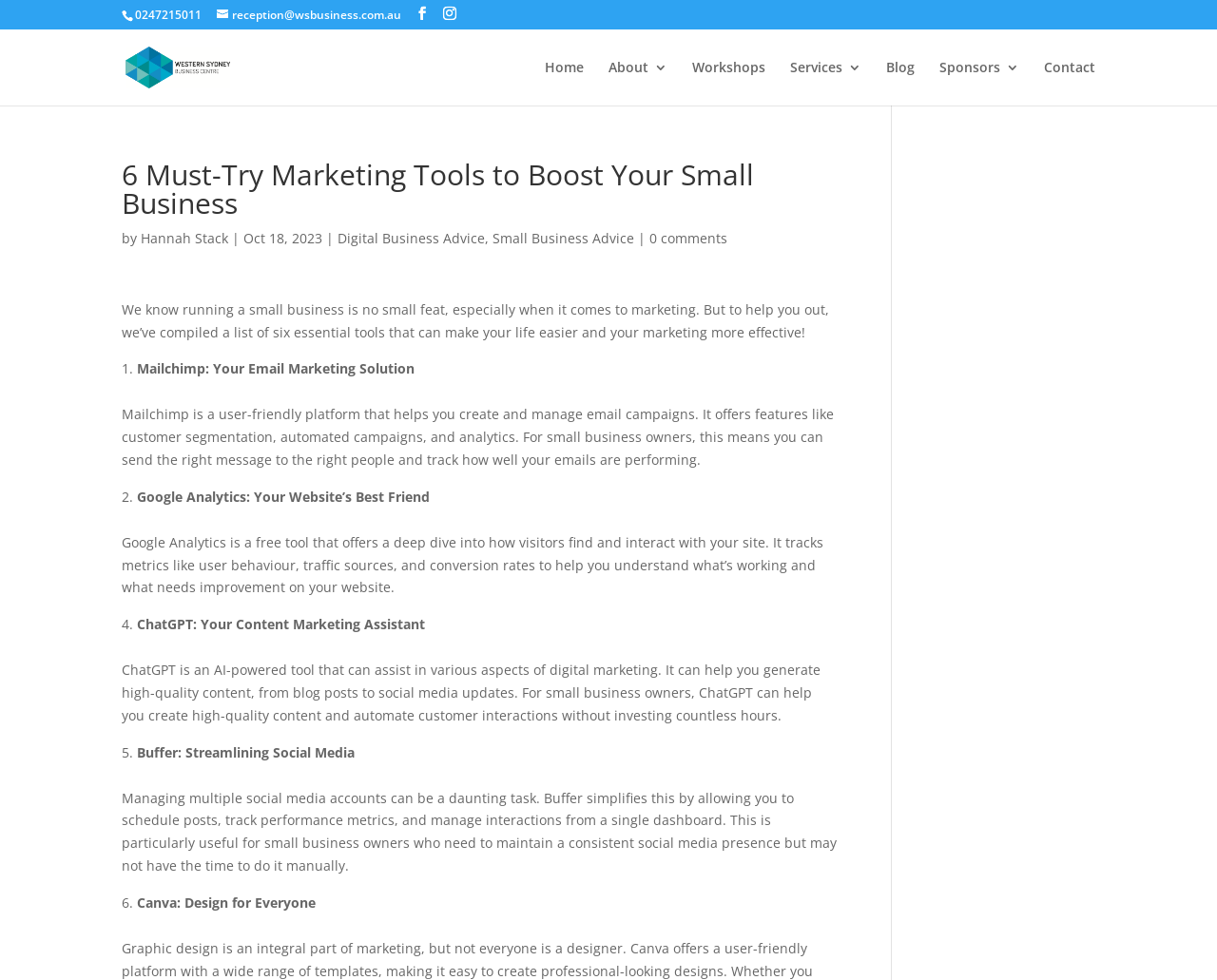What is the phone number of Western Sydney Business?
Using the information from the image, answer the question thoroughly.

I found the phone number by looking at the top section of the webpage, where the contact information is usually displayed. The phone number is written in a static text element as '0247215011'.